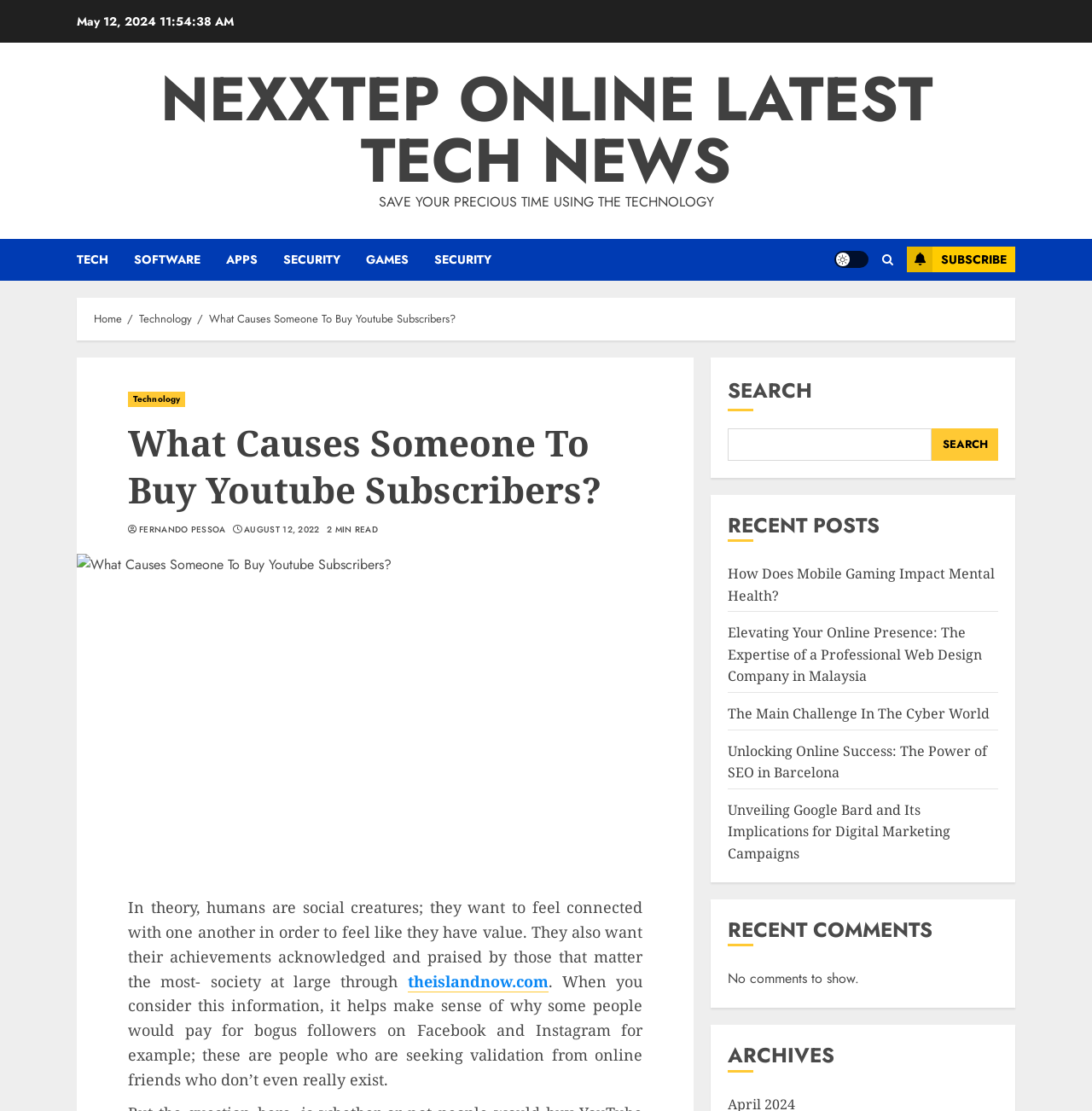Identify the bounding box coordinates of the element that should be clicked to fulfill this task: "Subscribe to the newsletter". The coordinates should be provided as four float numbers between 0 and 1, i.e., [left, top, right, bottom].

[0.83, 0.222, 0.93, 0.245]